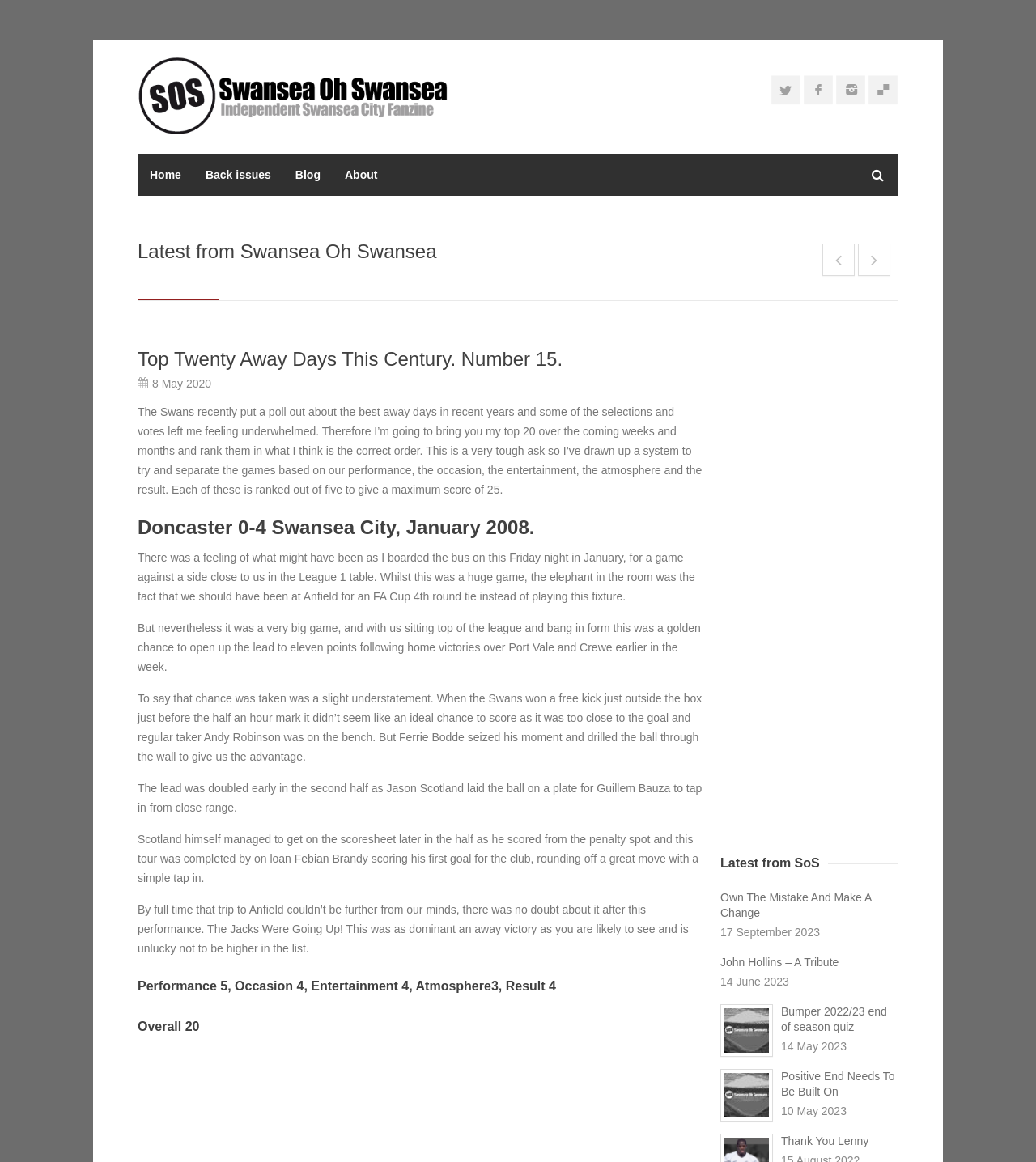What is the ranking of the away day in the list?
Identify the answer in the screenshot and reply with a single word or phrase.

15